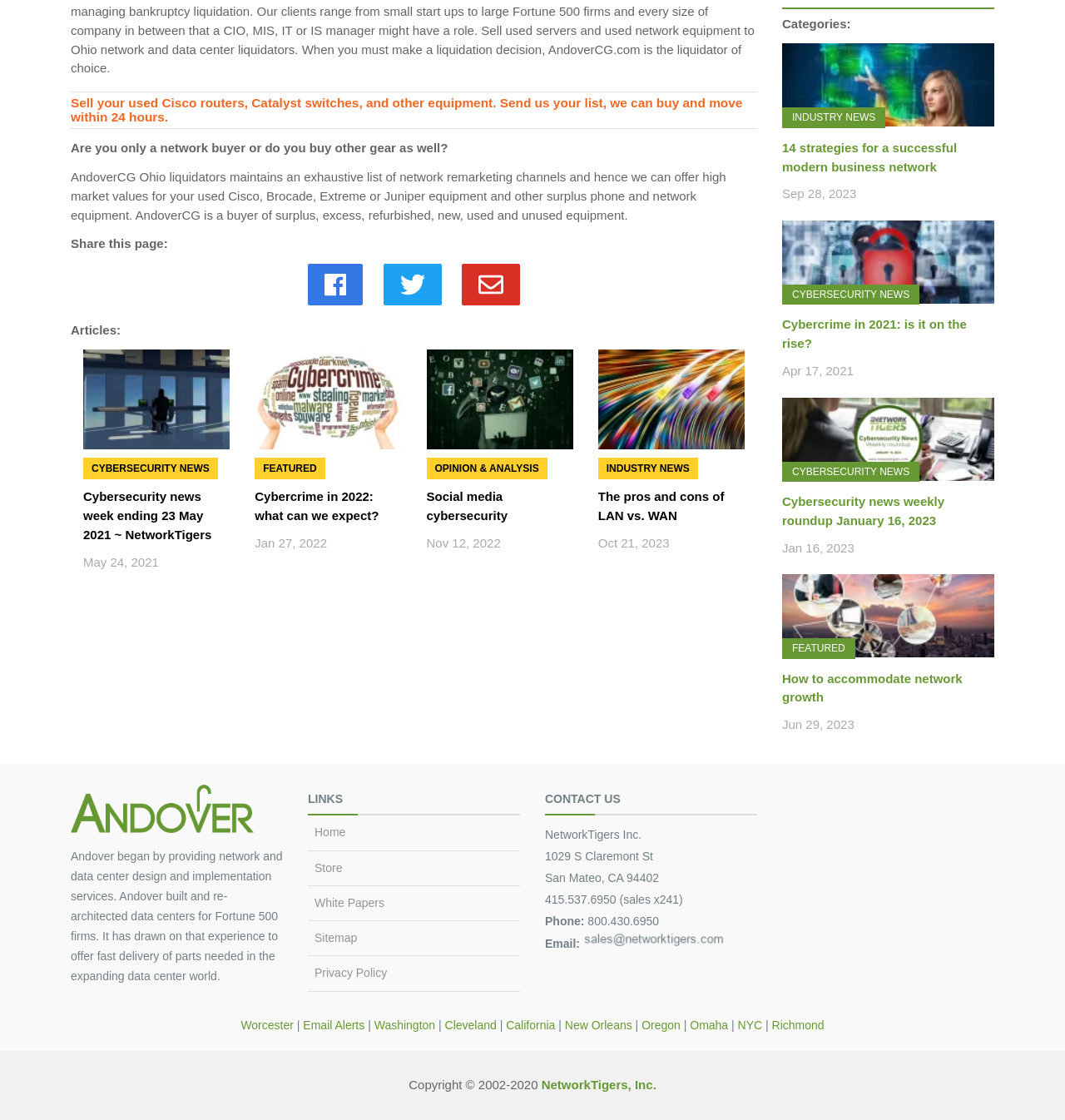Locate the bounding box coordinates of the clickable region necessary to complete the following instruction: "Email sales". Provide the coordinates in the format of four float numbers between 0 and 1, i.e., [left, top, right, bottom].

[0.548, 0.837, 0.68, 0.849]